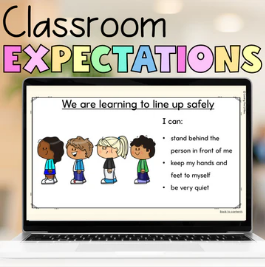Please answer the following question using a single word or phrase: What is the purpose of the colorful design?

to capture attention